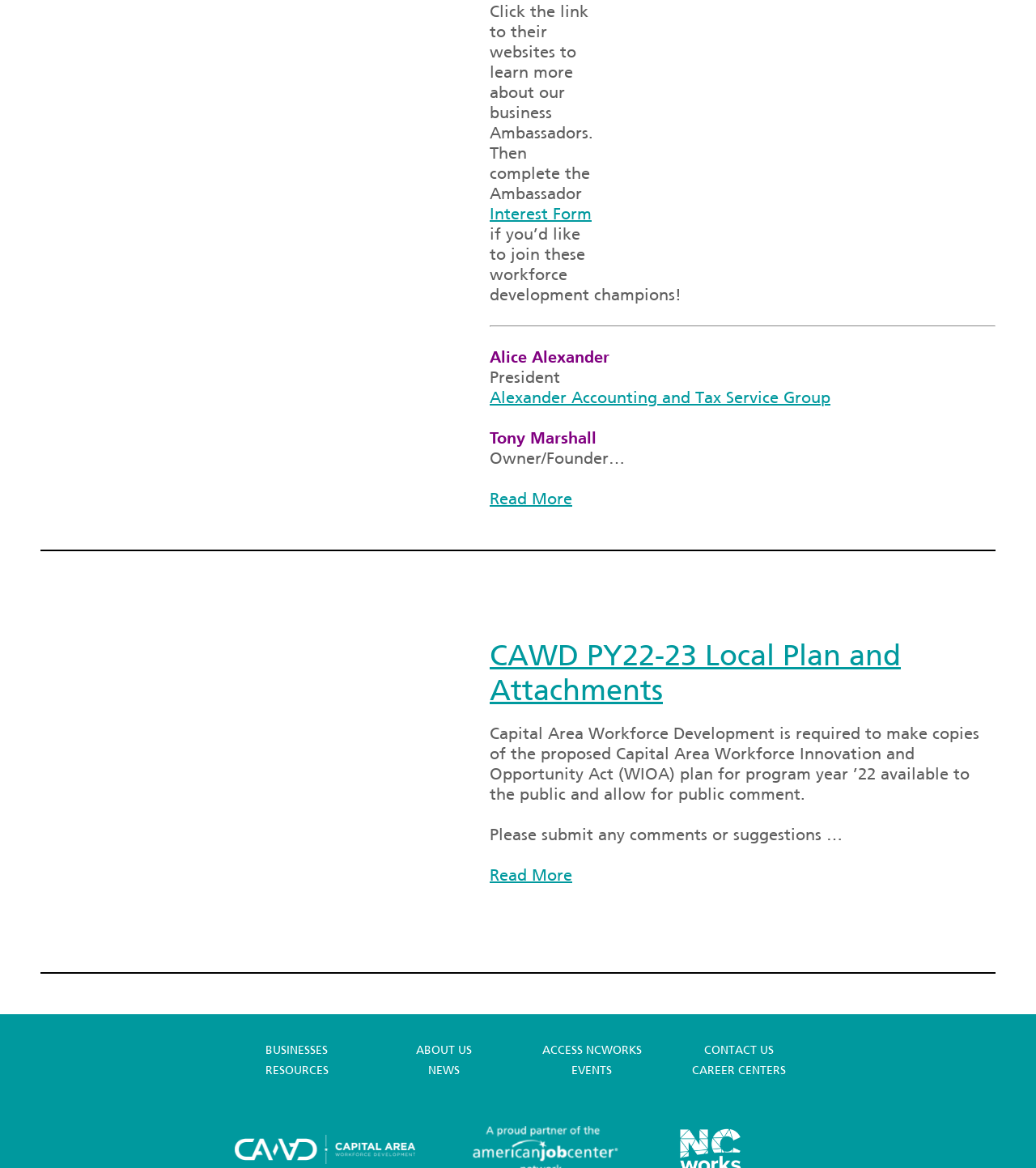What is the purpose of the 'Interest Form' link?
Please craft a detailed and exhaustive response to the question.

The 'Interest Form' link is mentioned in the context of joining workforce development champions, suggesting that it is a way for individuals to express interest in participating in workforce development initiatives.